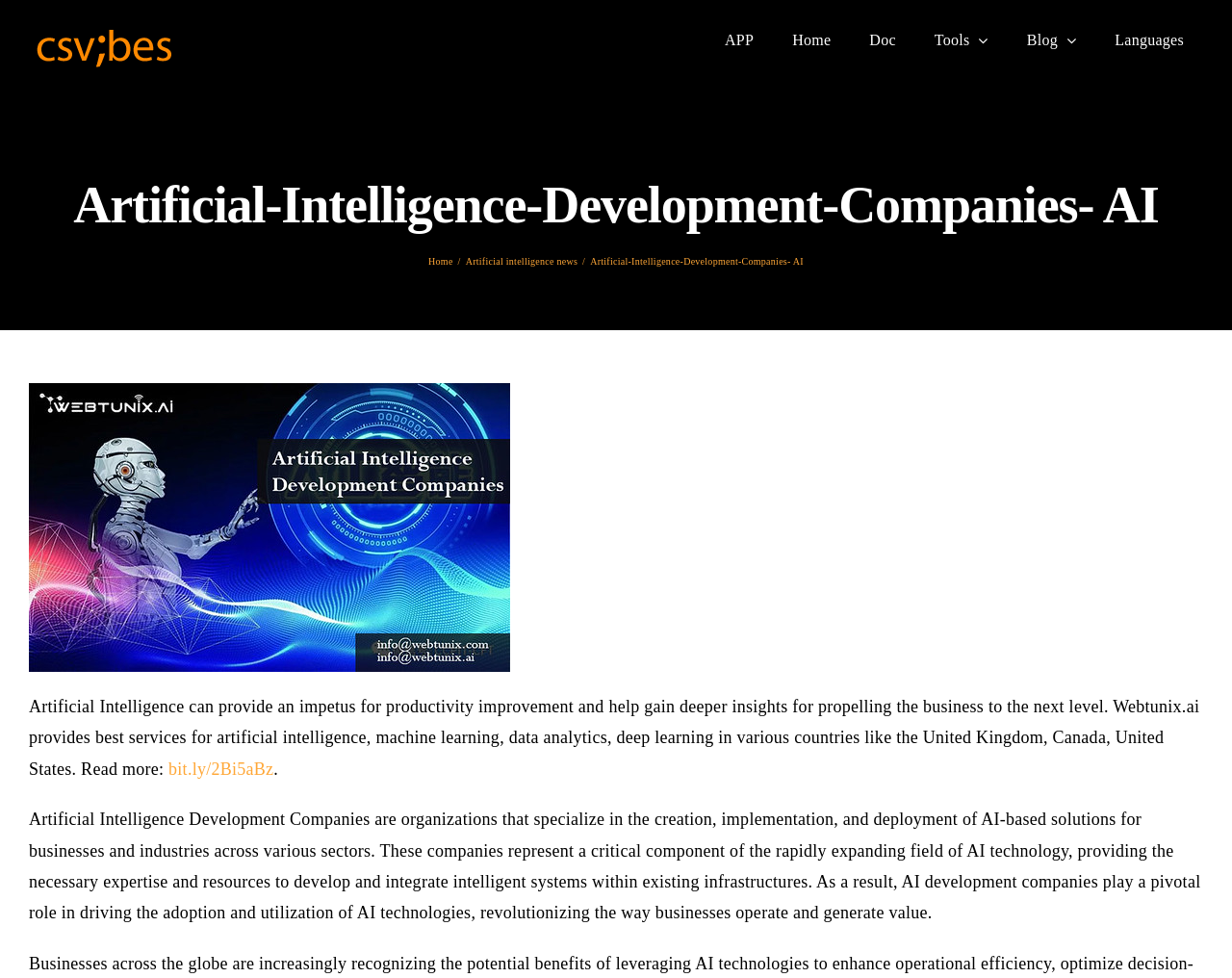Highlight the bounding box coordinates of the element that should be clicked to carry out the following instruction: "Click the Csvibes Logo". The coordinates must be given as four float numbers ranging from 0 to 1, i.e., [left, top, right, bottom].

[0.023, 0.031, 0.152, 0.071]